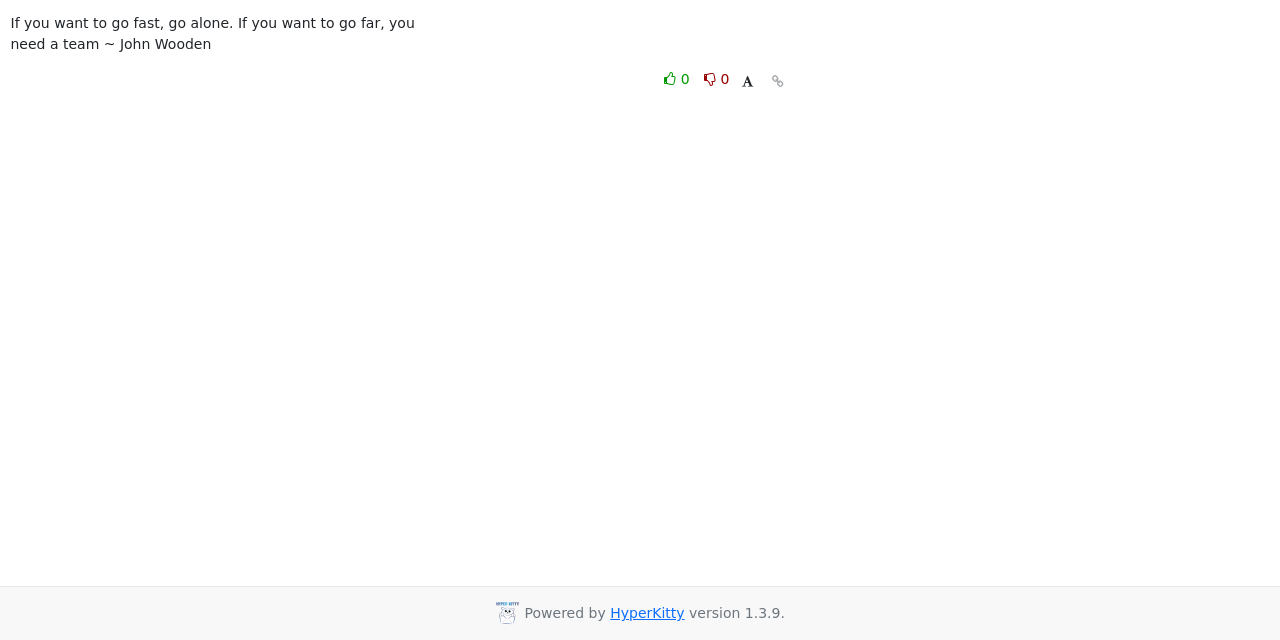Given the element description 0, specify the bounding box coordinates of the corresponding UI element in the format (top-left x, top-left y, bottom-right x, bottom-right y). All values must be between 0 and 1.

[0.515, 0.103, 0.546, 0.143]